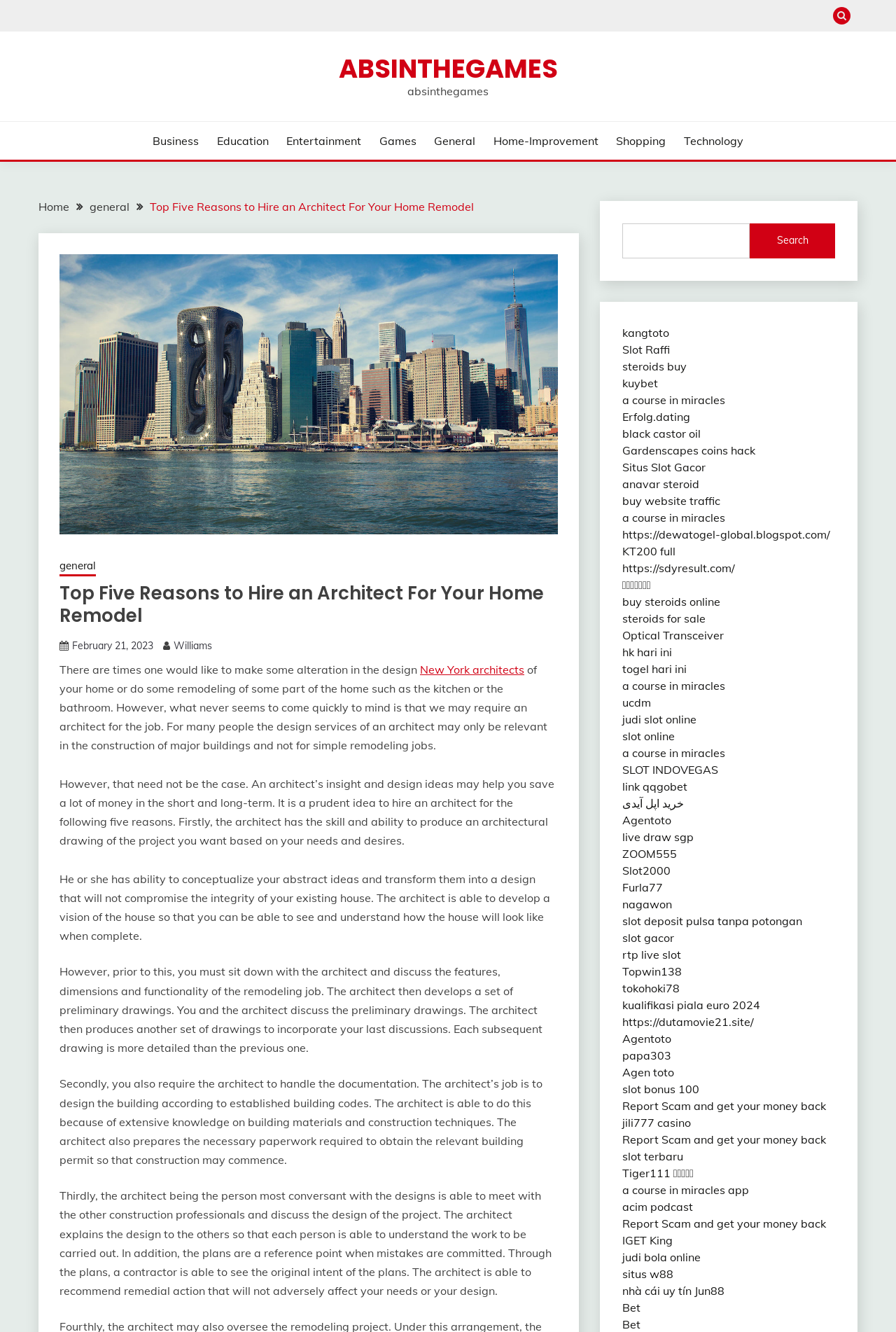Pinpoint the bounding box coordinates for the area that should be clicked to perform the following instruction: "Read the article 'Top Five Reasons to Hire an Architect For Your Home Remodel'".

[0.066, 0.437, 0.622, 0.471]